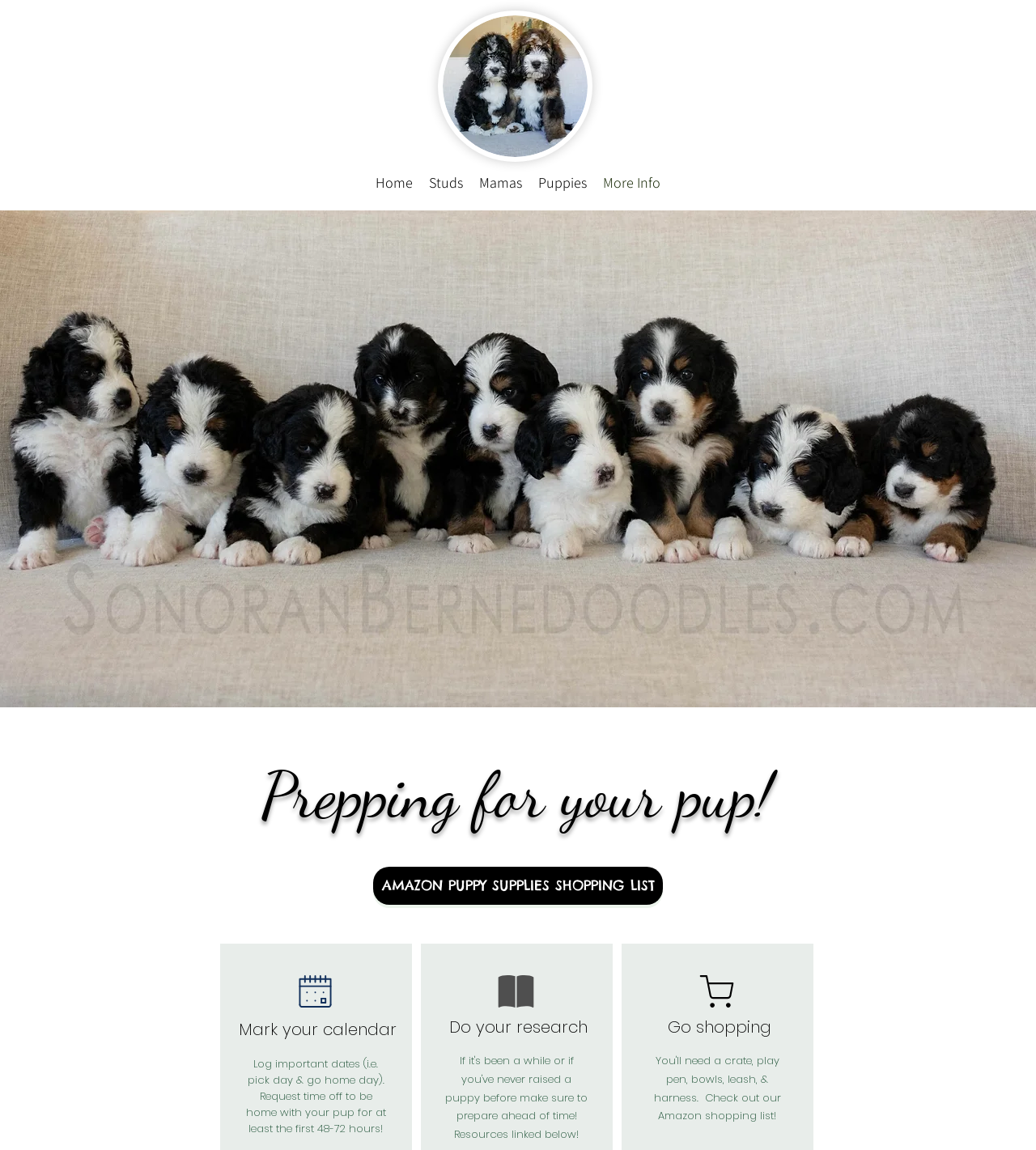Provide the bounding box coordinates of the UI element this sentence describes: "Top of Page".

None